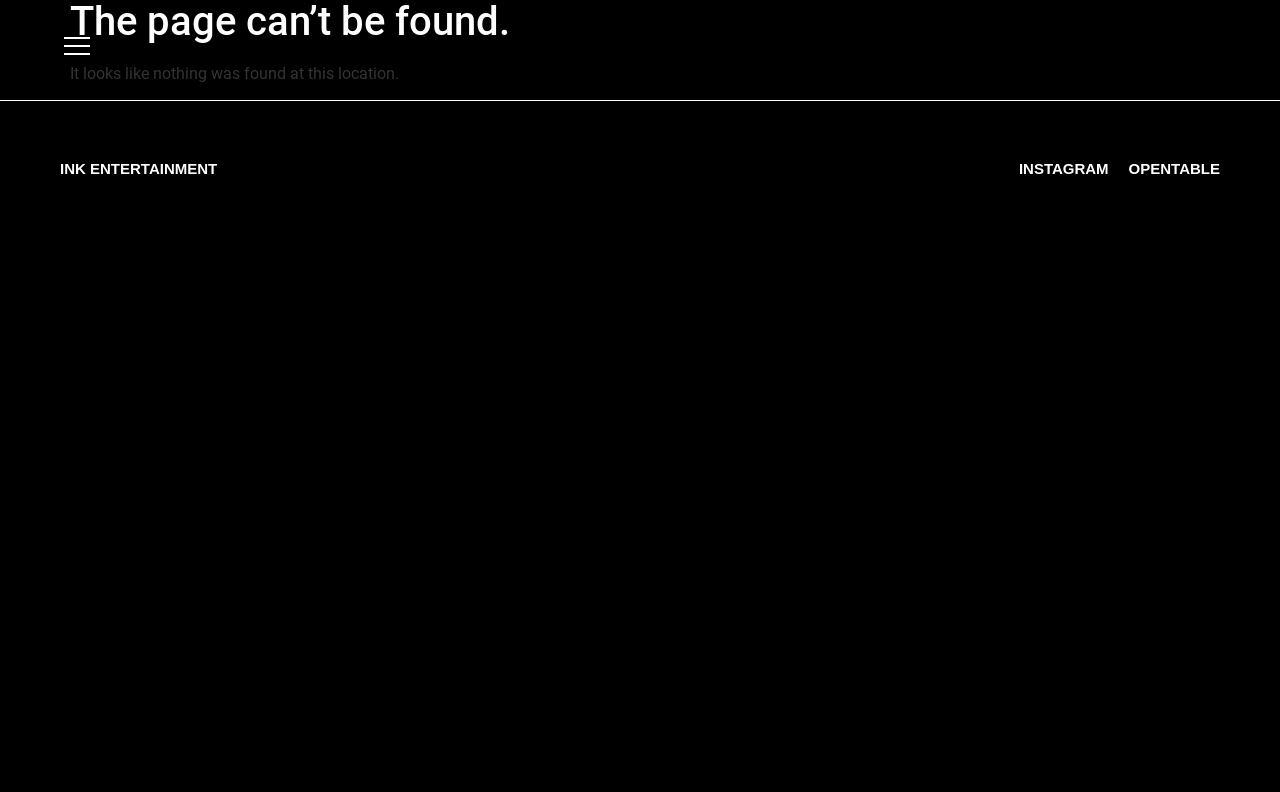Please determine the heading text of this webpage.

The page can’t be found.